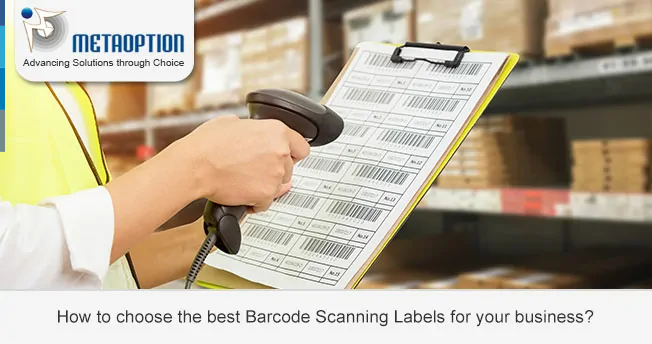What is the purpose of the logo displayed prominently?
Could you answer the question in a detailed manner, providing as much information as possible?

The logo of MetaOption is displayed prominently in the image, indicating the source of the guidance on barcode selection, and highlighting the focus on providing valuable insights for businesses looking to optimize their labeling systems.